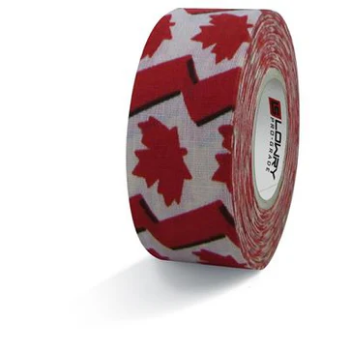Give a thorough caption for the picture.

This image features a roll of Lowry Sports Hockey Tape, showcasing its distinctive design adorned with red maple leaf patterns and striking red accents. With a dimension of 30mm in width and 12m in length (approximately 1.5 inches by 36 feet), this high-quality tape is crafted to provide durability and performance for hockey players. The design not only emphasizes its Canadian origins but also serves as a stylish accessory for any player looking to personalize their equipment. The premium fabric composition ensures a strong hold while minimizing fraying, especially during intense gameplay, making it an essential item for every hockey enthusiast. Whether for practice or games, this tape combines functionality with a touch of national pride.